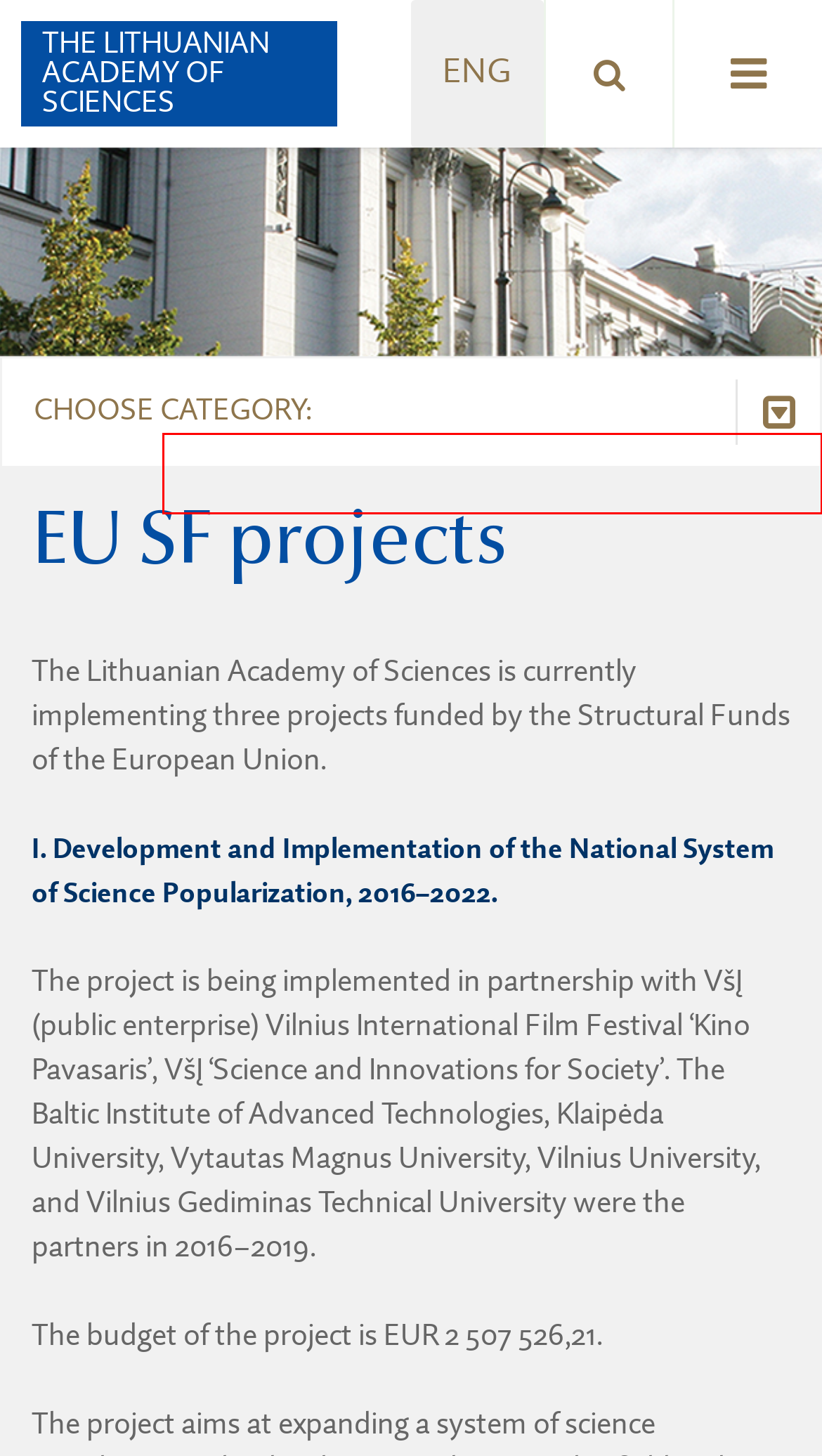You are given a screenshot of a webpage with a red rectangle bounding box around an element. Choose the best webpage description that matches the page after clicking the element in the bounding box. Here are the candidates:
A. Division of Biological, Medical, and Geosciences - Lietuvos mokslų akademija
B. Archive - Lietuvos mokslų akademija
C. Regulations of the Young Academy  - Lietuvos mokslų akademija
D. Activity of the Young Academy  - Lietuvos mokslų akademija
E. The Palace - Lietuvos mokslų akademija
F. Symbols - Lietuvos mokslų akademija
G. Booklet about LAS - Lietuvos mokslų akademija
H. Division of Agricultural and Forestry Sciences - Lietuvos mokslų akademija

E